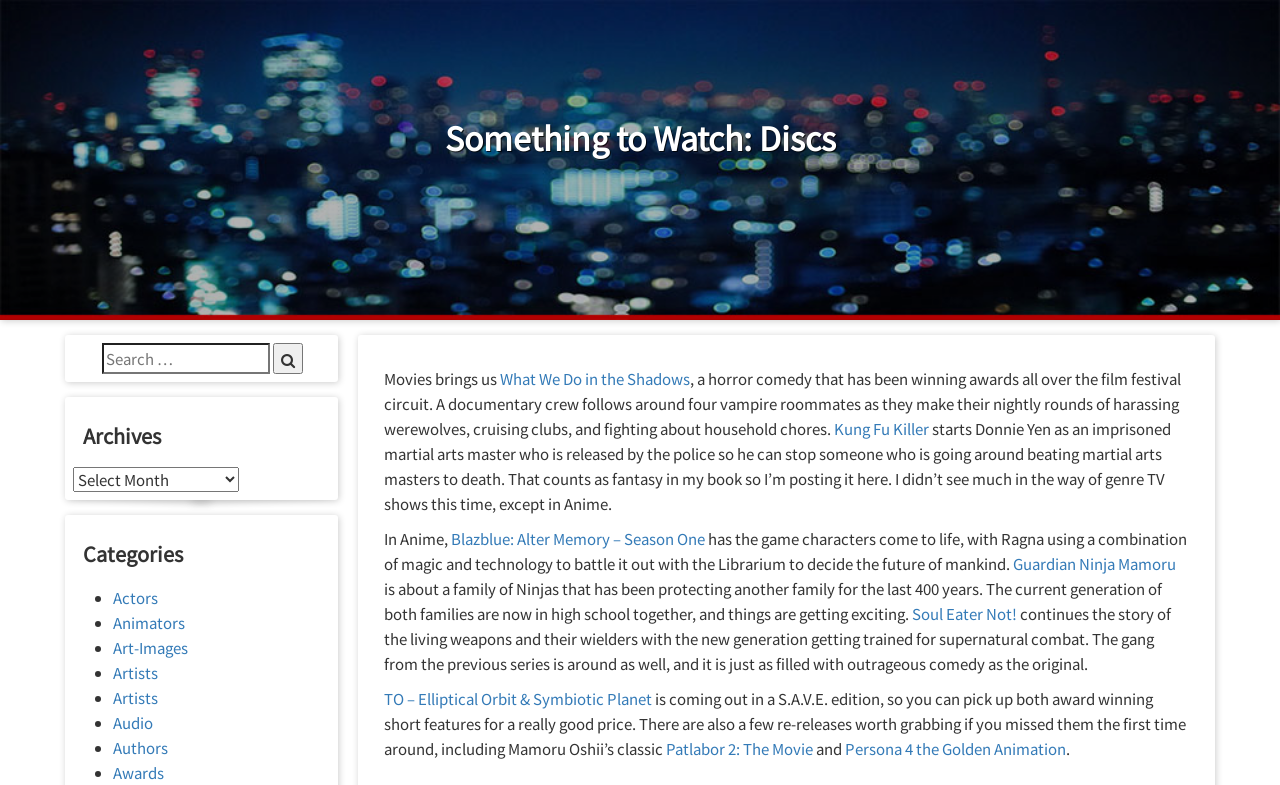What is the name of the first movie mentioned on this page?
Use the information from the screenshot to give a comprehensive response to the question.

I looked at the list of movies mentioned on the page and found that the first one is 'What We Do in the Shadows'.